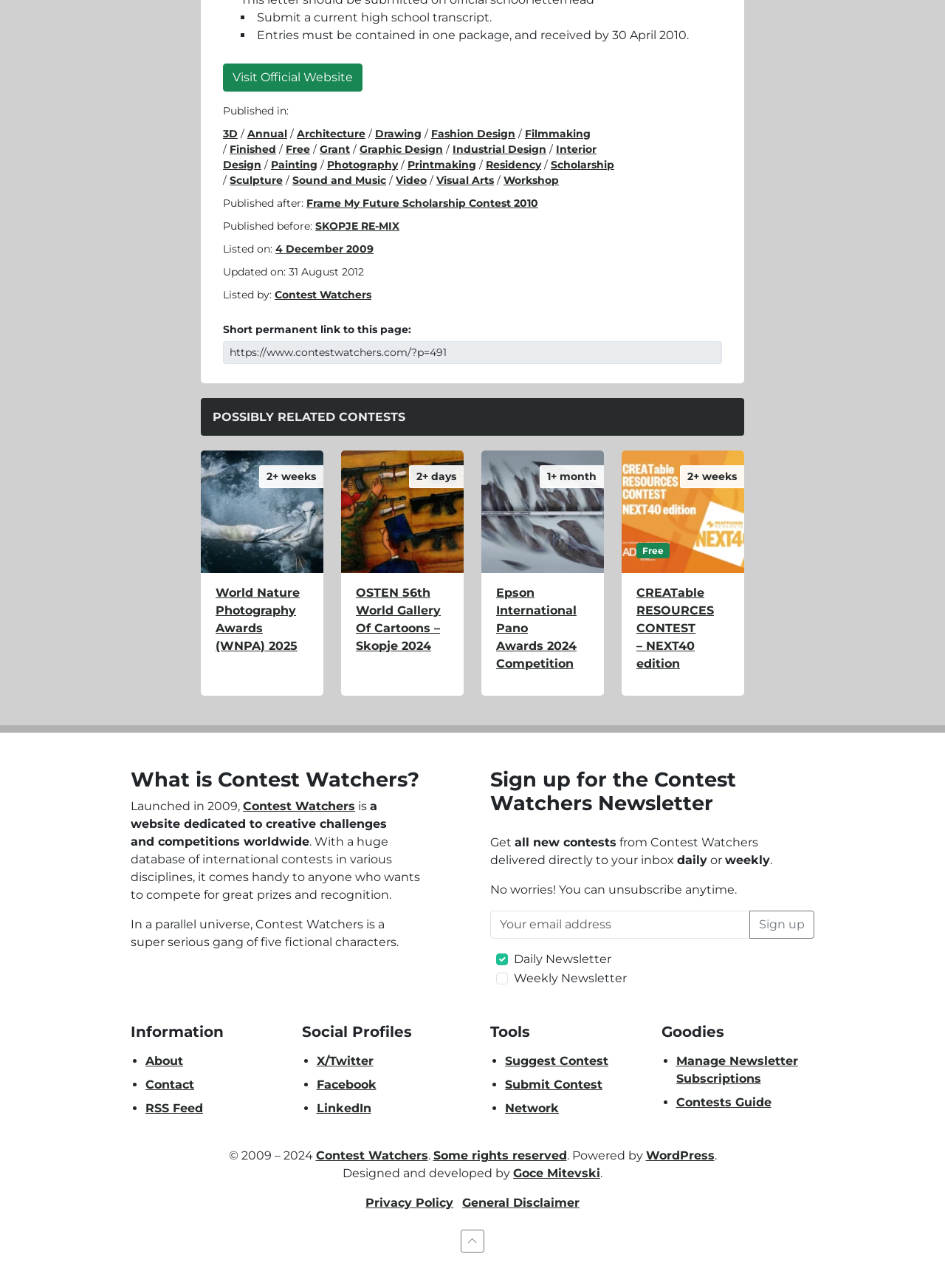Could you find the bounding box coordinates of the clickable area to complete this instruction: "Copy the short permanent link to this page"?

[0.243, 0.268, 0.473, 0.278]